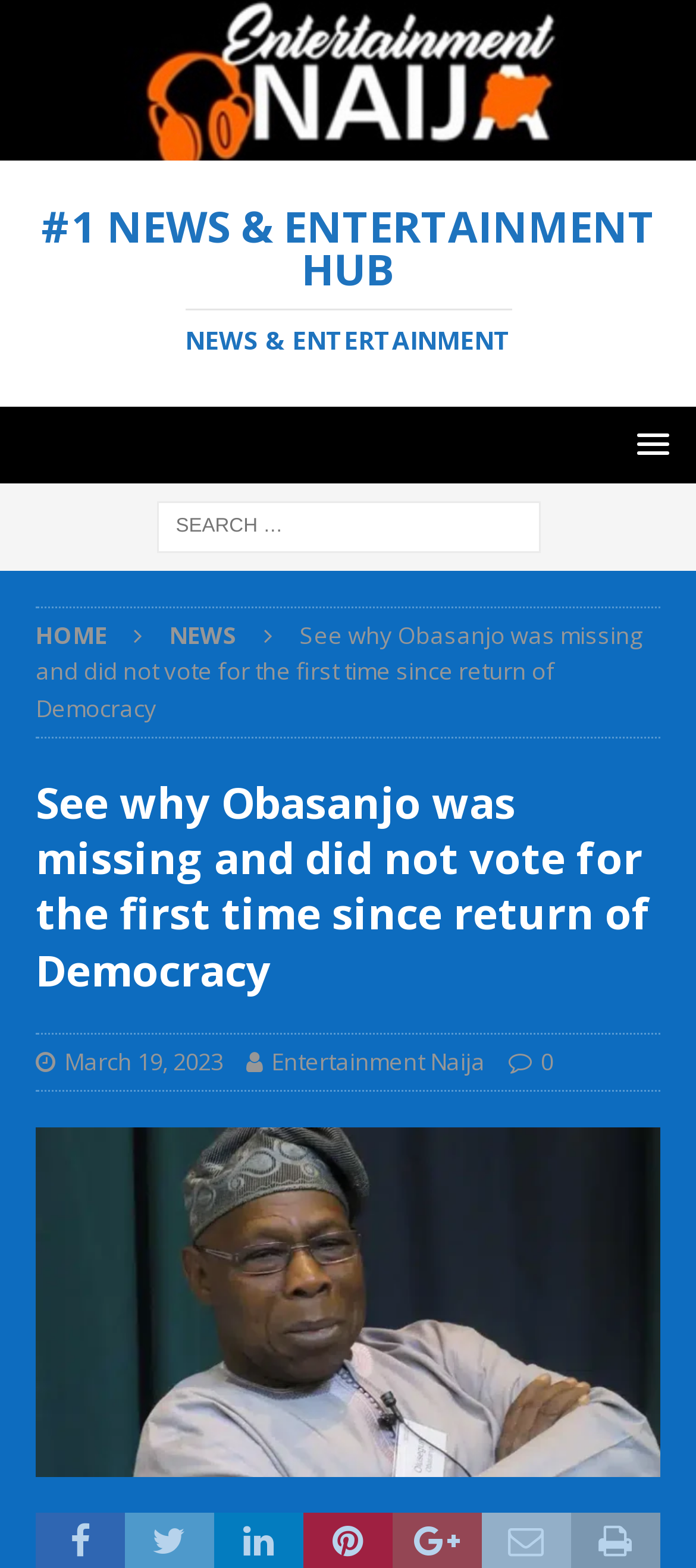Can you show the bounding box coordinates of the region to click on to complete the task described in the instruction: "Explore Entertainment Naija"?

[0.39, 0.666, 0.697, 0.687]